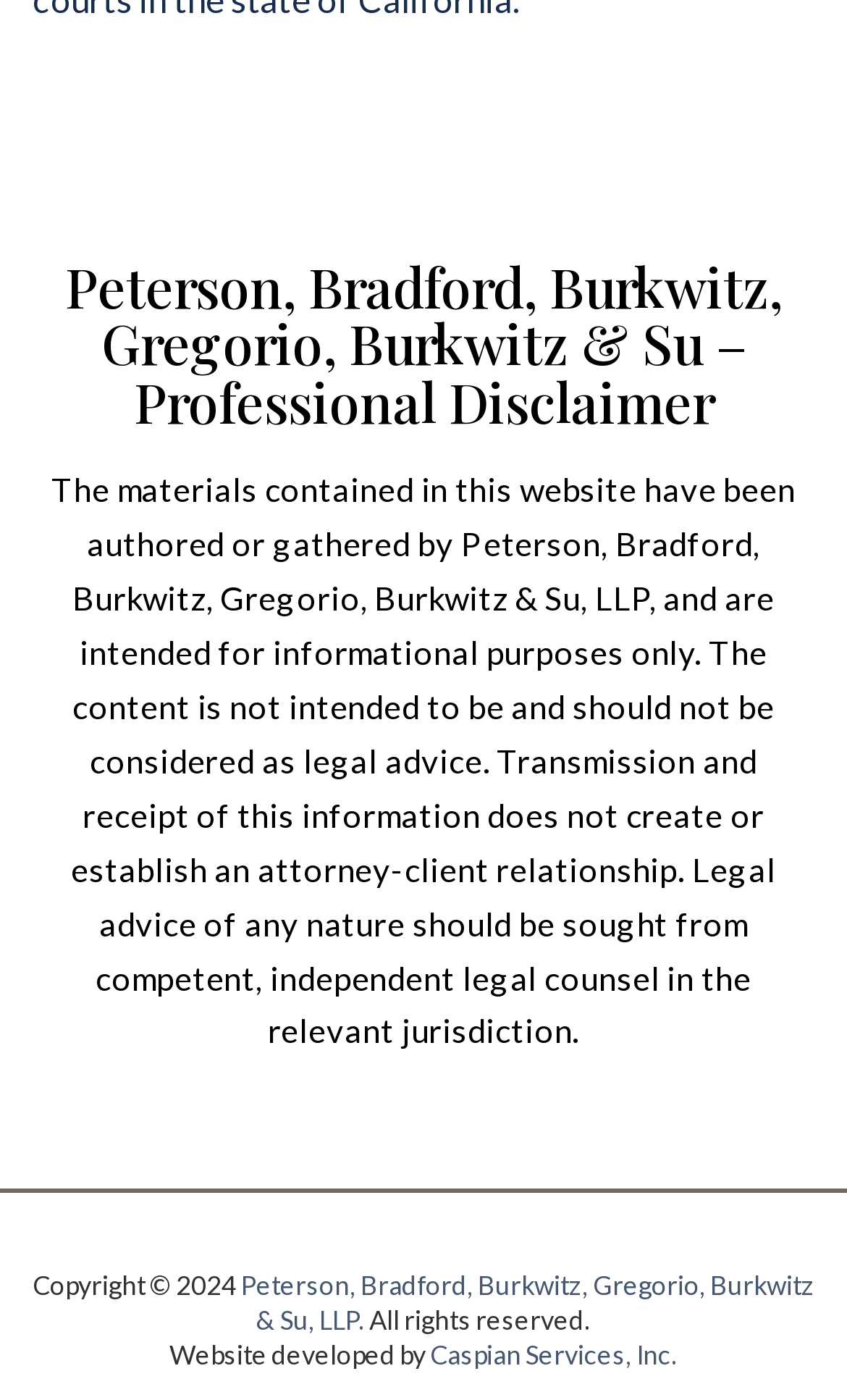Provide the bounding box coordinates of the UI element that matches the description: "Caspian Services, Inc.".

[0.508, 0.956, 0.8, 0.98]